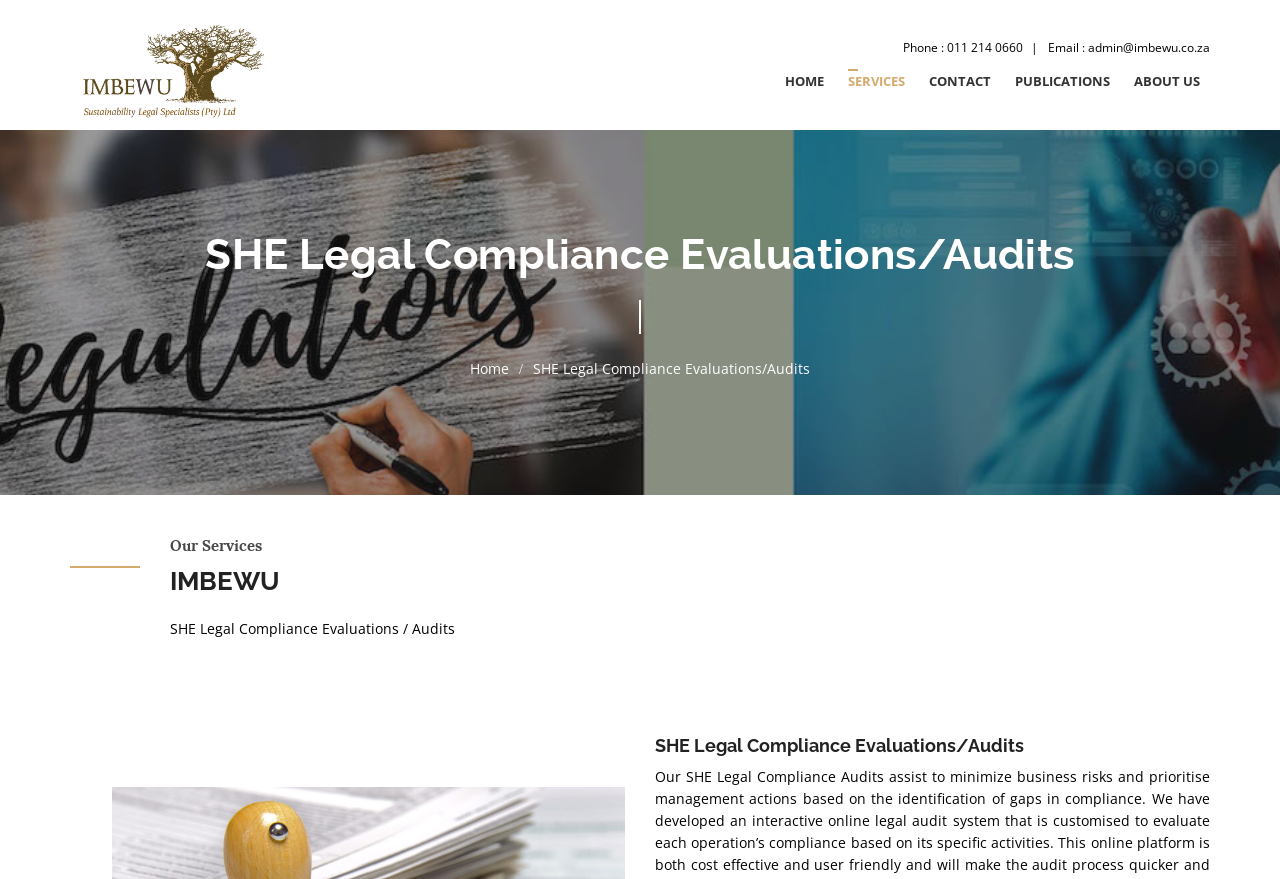Locate and extract the headline of this webpage.

SHE Legal Compliance Evaluations/Audits